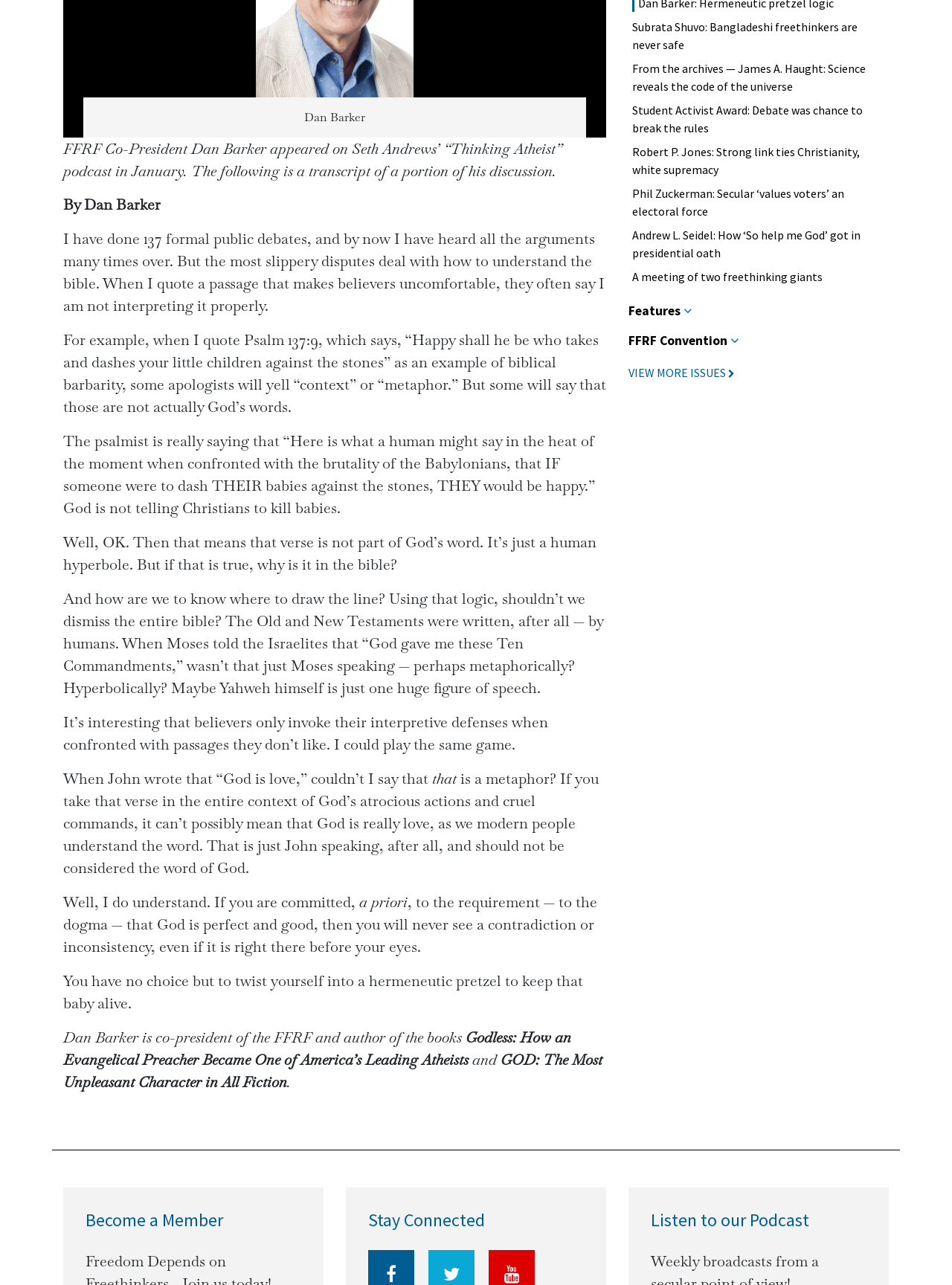Find and provide the bounding box coordinates for the UI element described with: "FFRF Convention".

[0.66, 0.254, 0.776, 0.278]